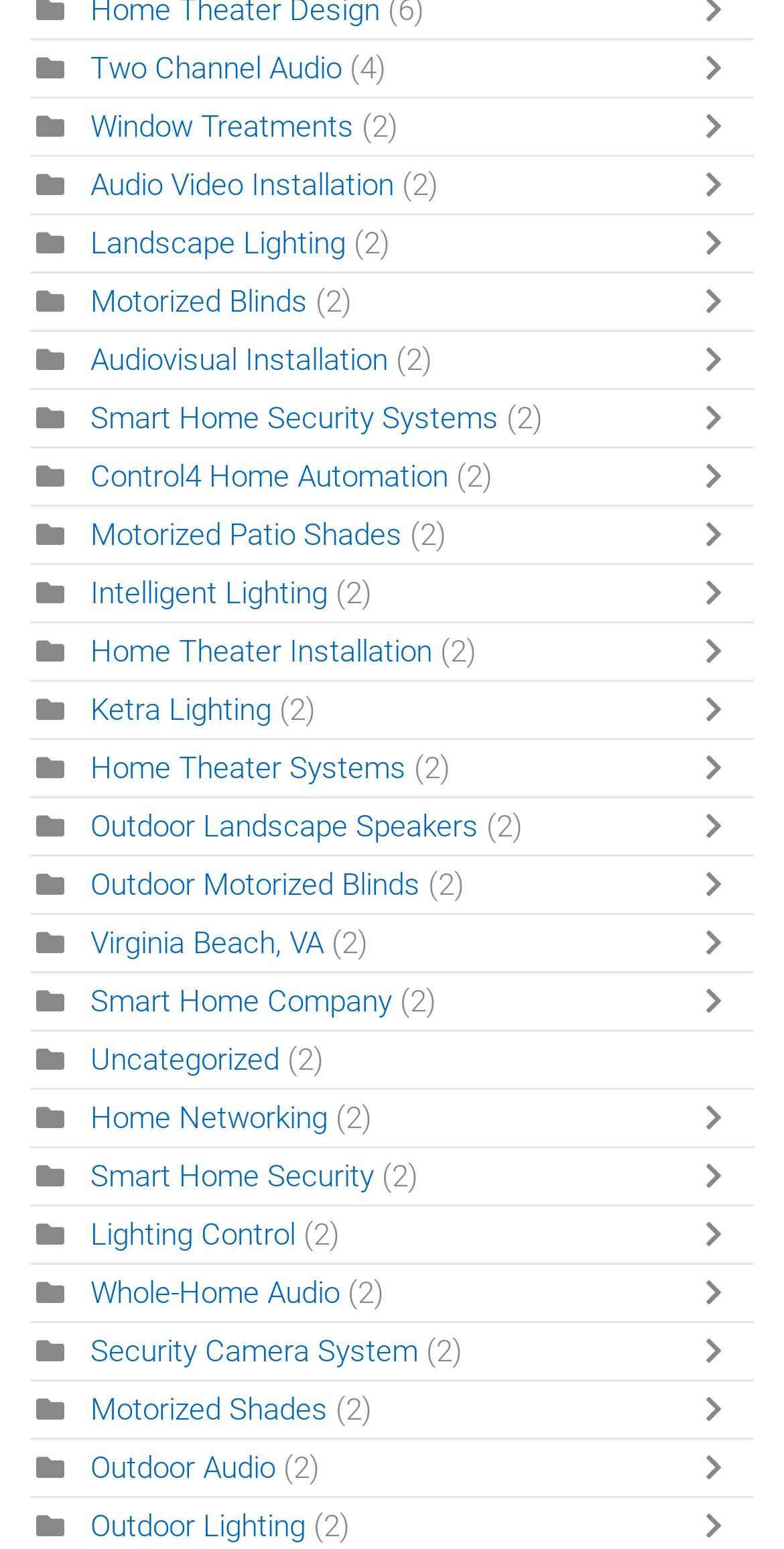How many categories are listed on this webpage?
Based on the image, answer the question with as much detail as possible.

I counted the number of links with 'Toggle' buttons, which are likely category headers, and found 20 of them.